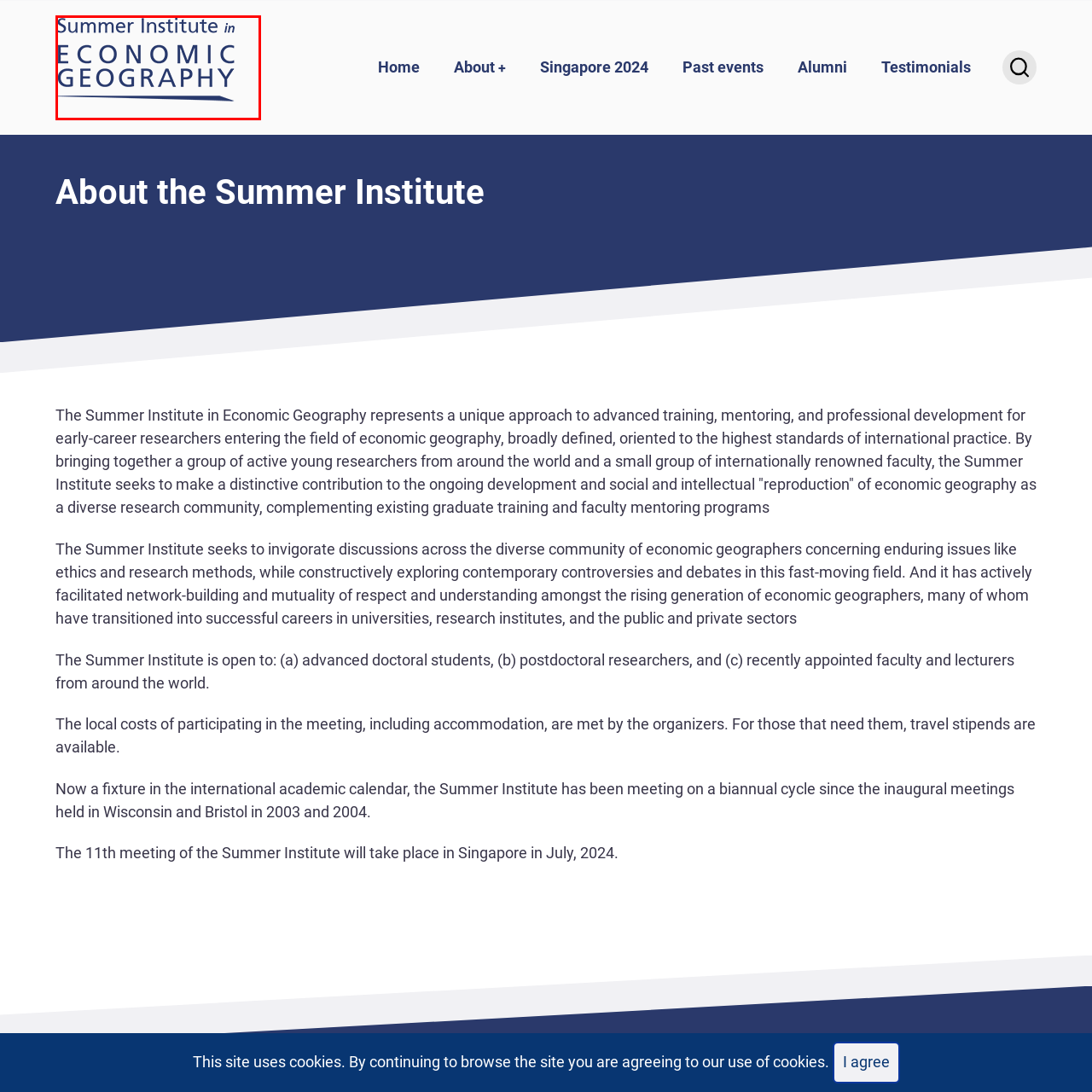Take a close look at the image outlined in red and answer the ensuing question with a single word or phrase:
What is the atmosphere of the Summer Institute?

Professional and scholarly